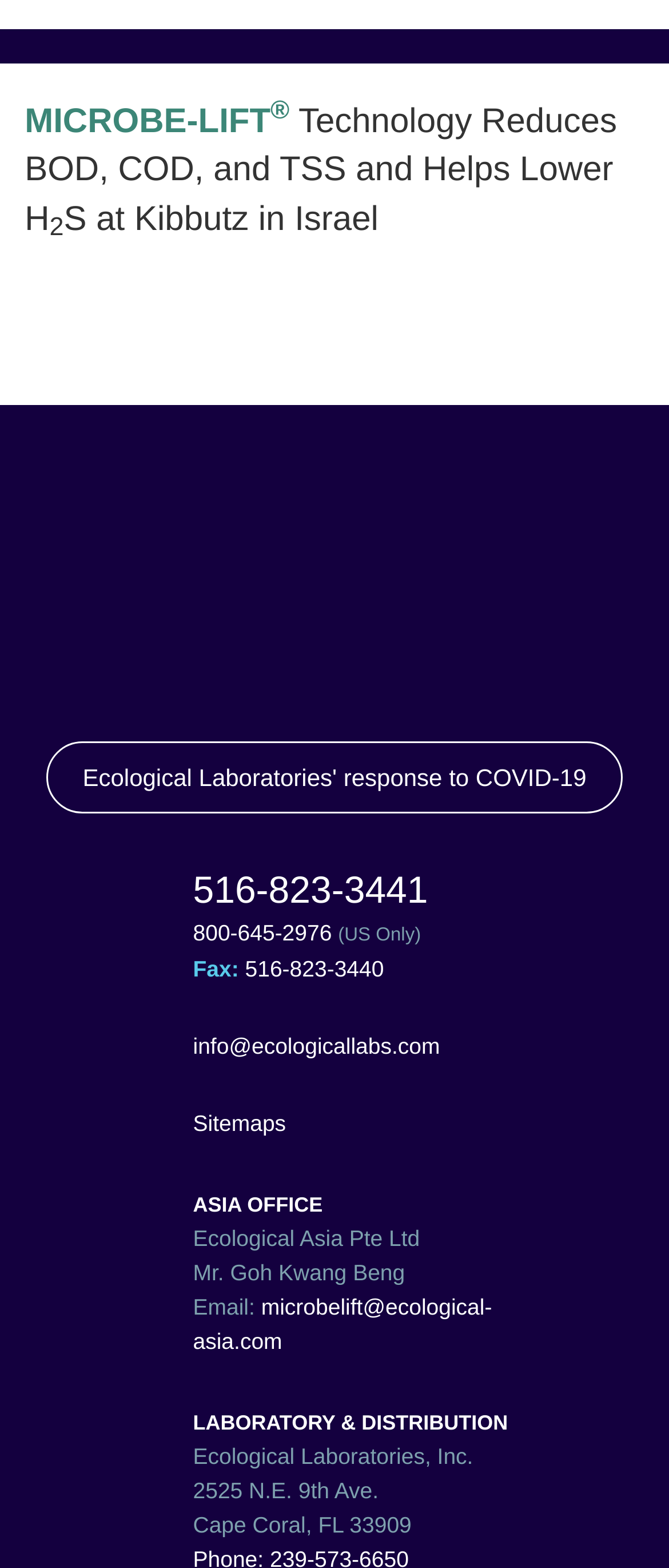Identify the bounding box for the described UI element: "Ecological Laboratories' response to COVID-19".

[0.07, 0.487, 0.93, 0.505]